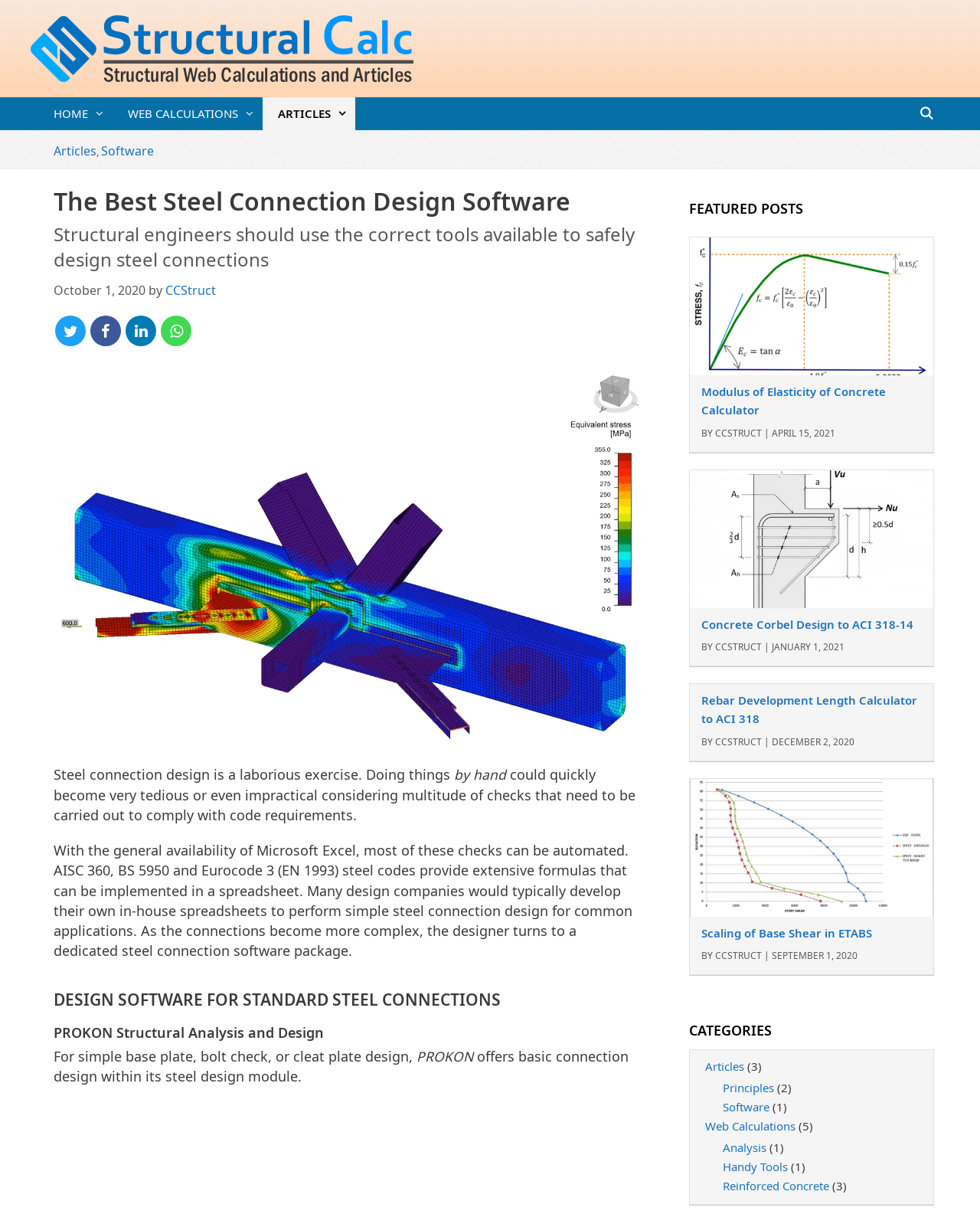Find and indicate the bounding box coordinates of the region you should select to follow the given instruction: "Read the article about Stress-Strain Curve for Concrete".

[0.704, 0.196, 0.952, 0.309]